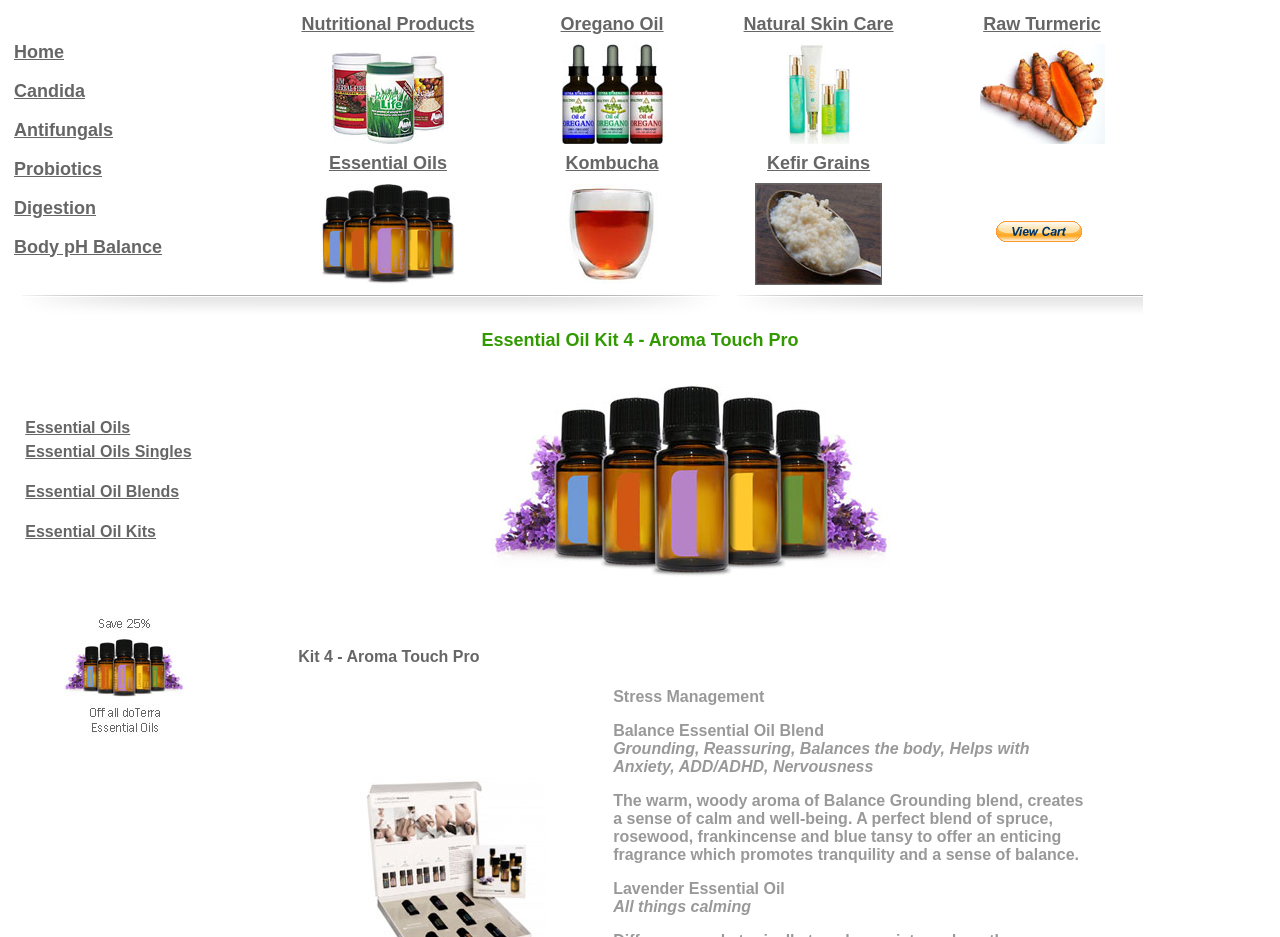Could you find the bounding box coordinates of the clickable area to complete this instruction: "Learn about Kombucha"?

[0.442, 0.163, 0.515, 0.185]